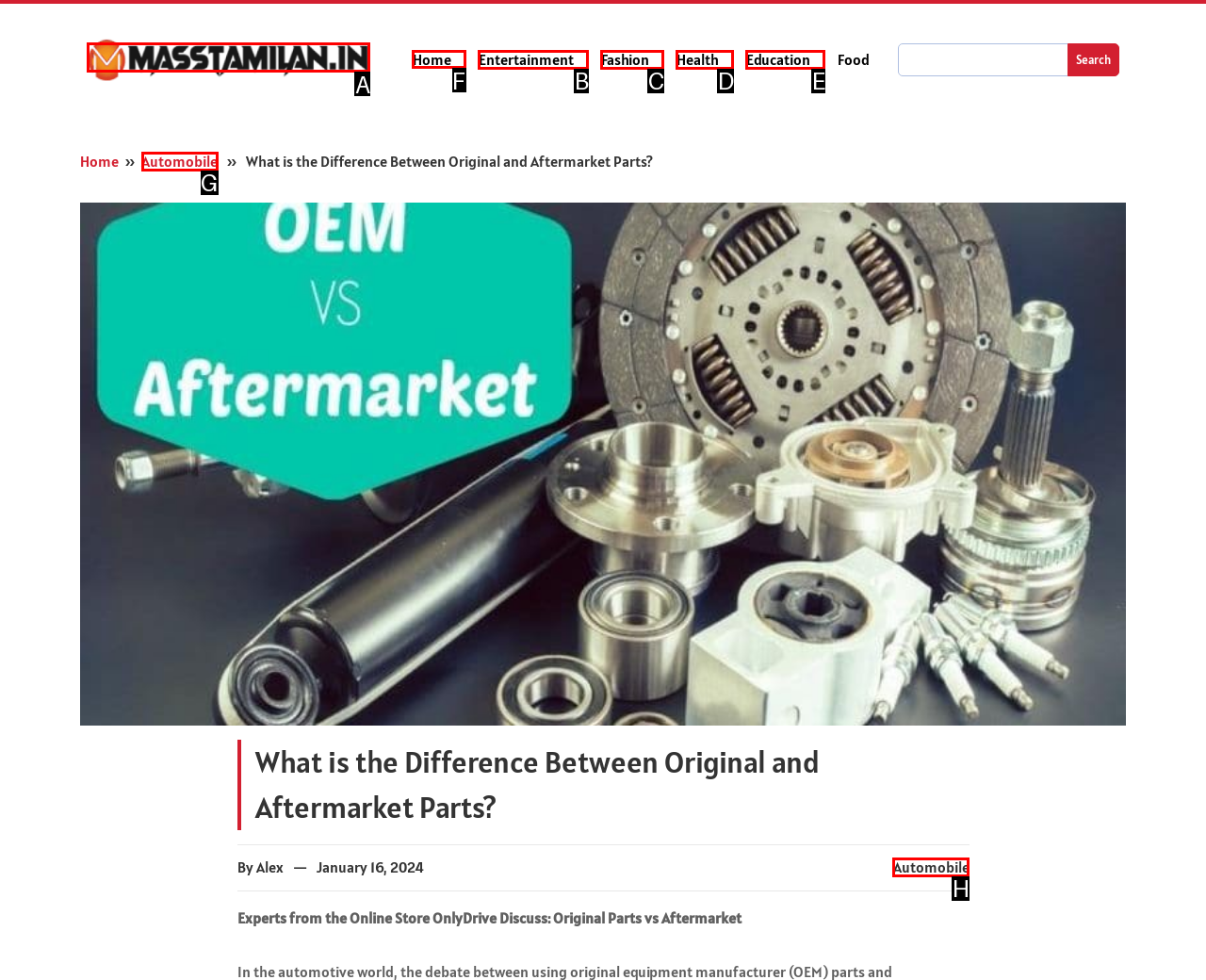Select the correct HTML element to complete the following task: Go to the Home page
Provide the letter of the choice directly from the given options.

F